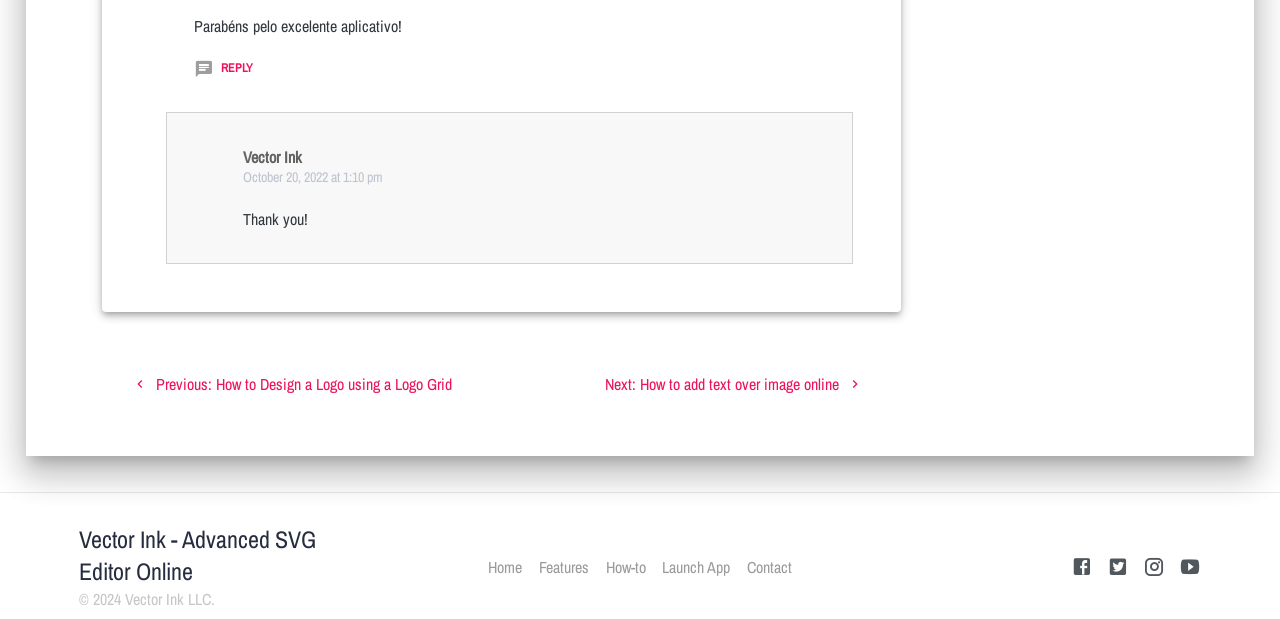Extract the bounding box coordinates for the HTML element that matches this description: "Reply". The coordinates should be four float numbers between 0 and 1, i.e., [left, top, right, bottom].

[0.152, 0.06, 0.198, 0.086]